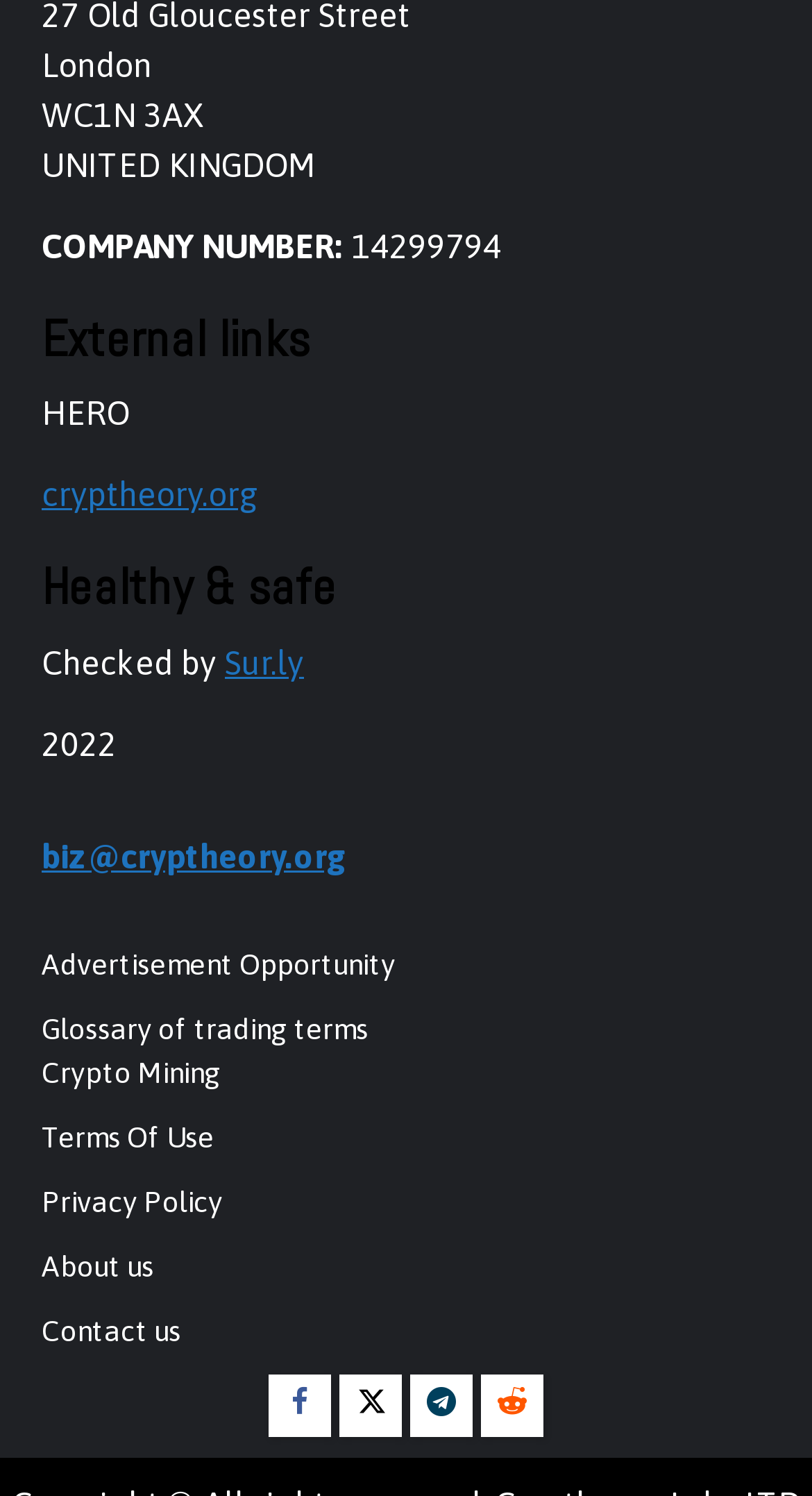How many social media links are there?
Using the image as a reference, answer the question with a short word or phrase.

4